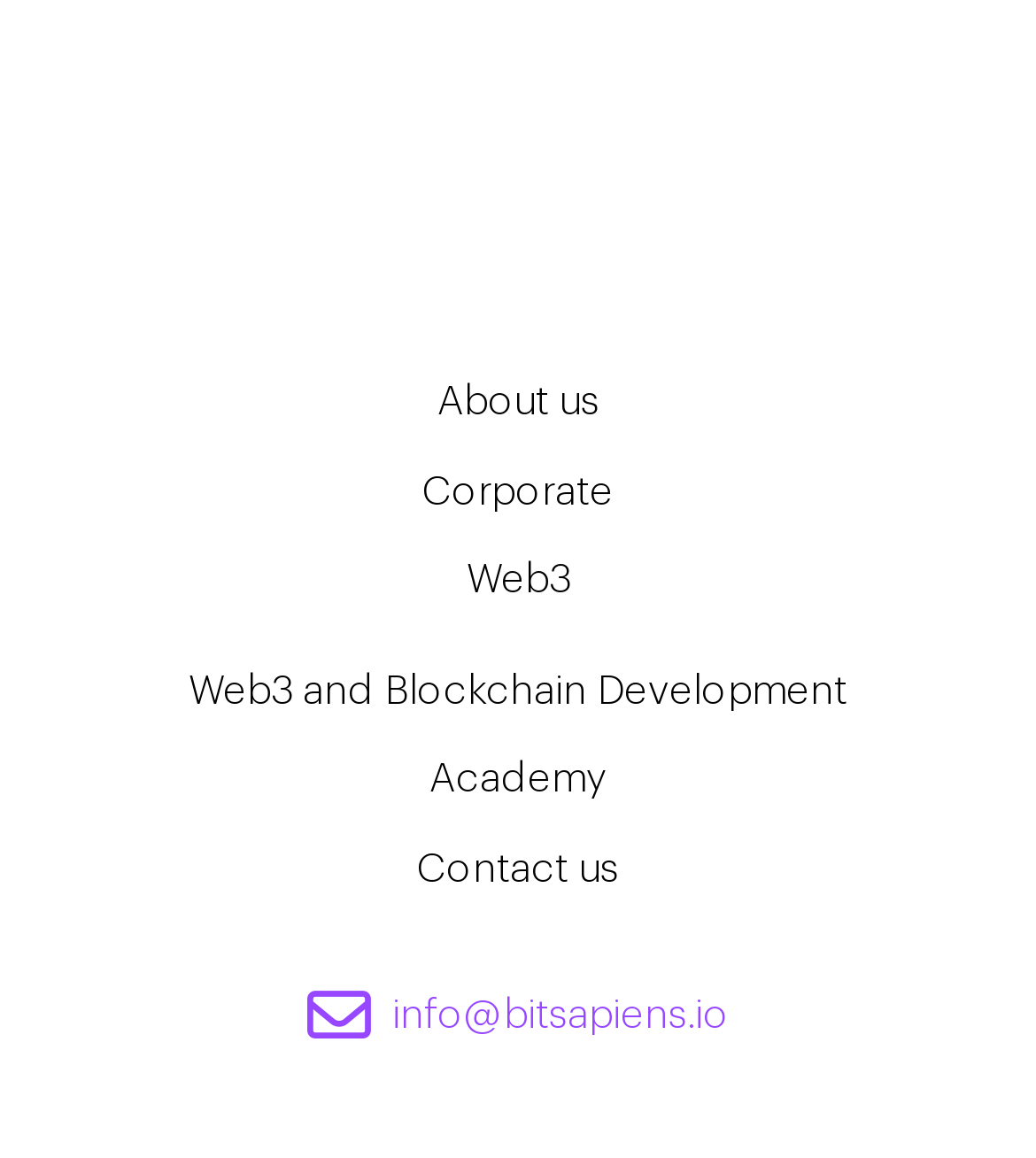What is the topic related to the link 'Web3 and Blockchain Development'?
Answer briefly with a single word or phrase based on the image.

Web3